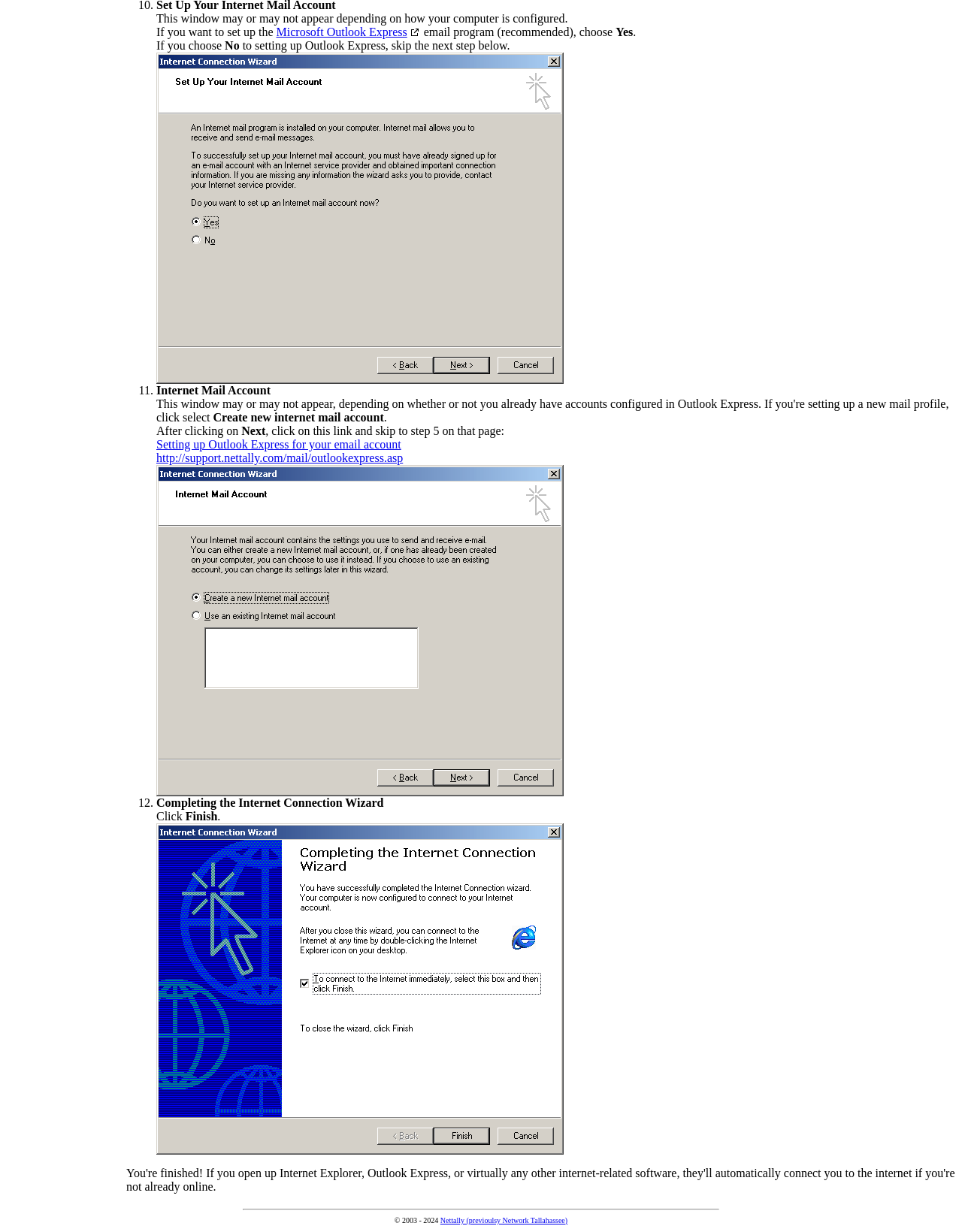Provide a single word or phrase to answer the given question: 
Who owns the copyright for this webpage?

Nettally